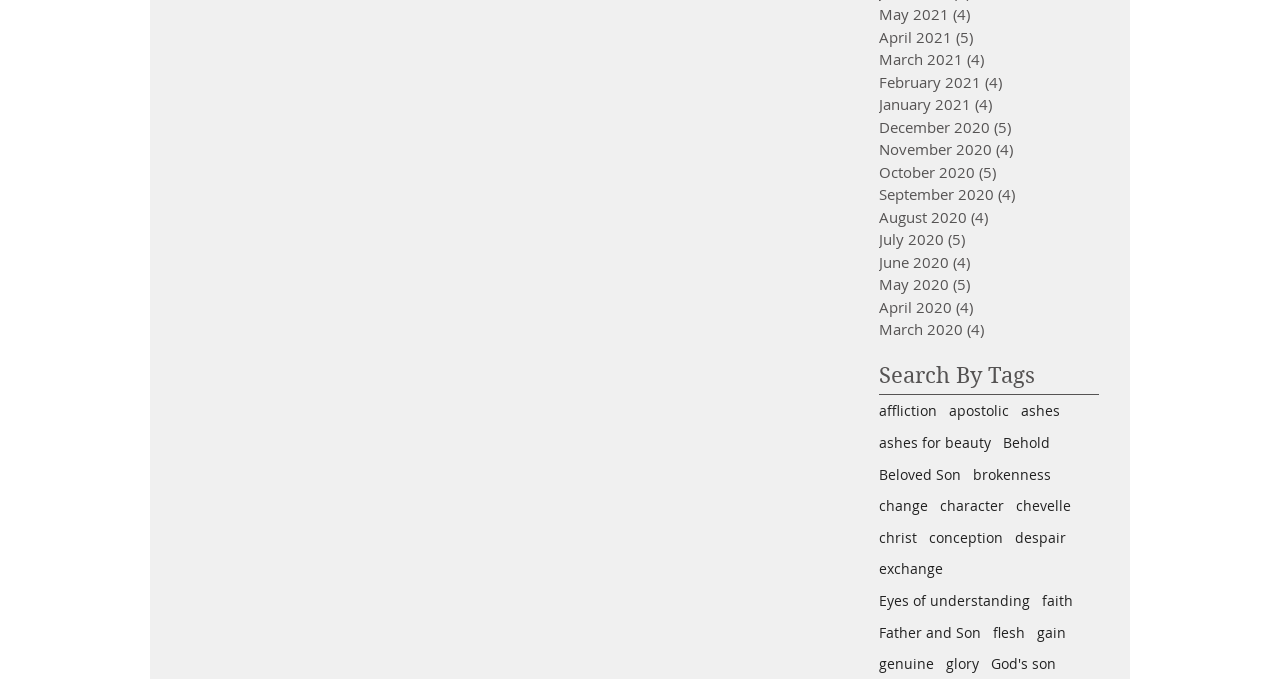Locate the bounding box coordinates of the element's region that should be clicked to carry out the following instruction: "View May 2021 posts". The coordinates need to be four float numbers between 0 and 1, i.e., [left, top, right, bottom].

[0.687, 0.005, 0.851, 0.038]